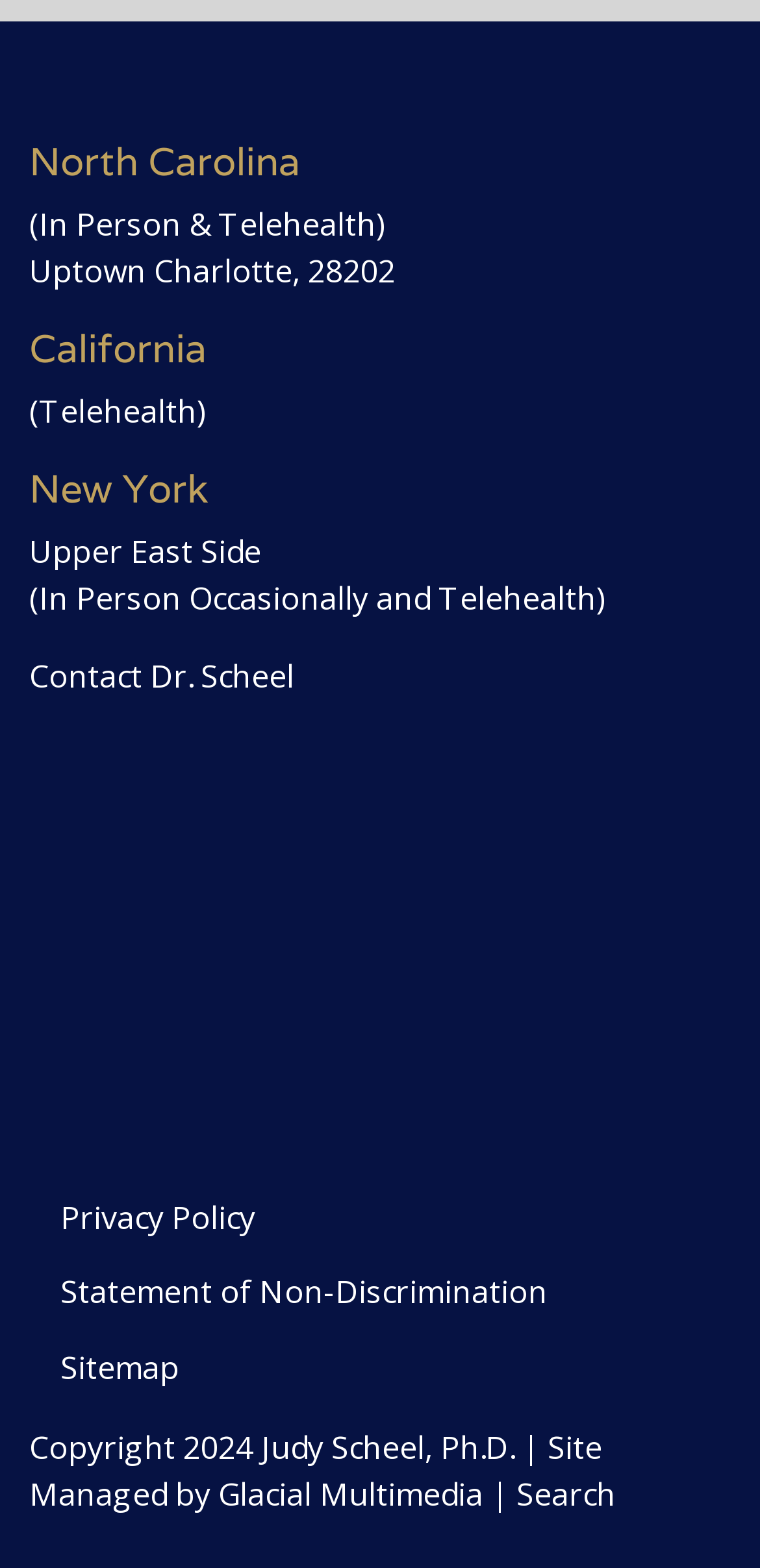Give a short answer to this question using one word or a phrase:
What is the location mentioned above California?

New York